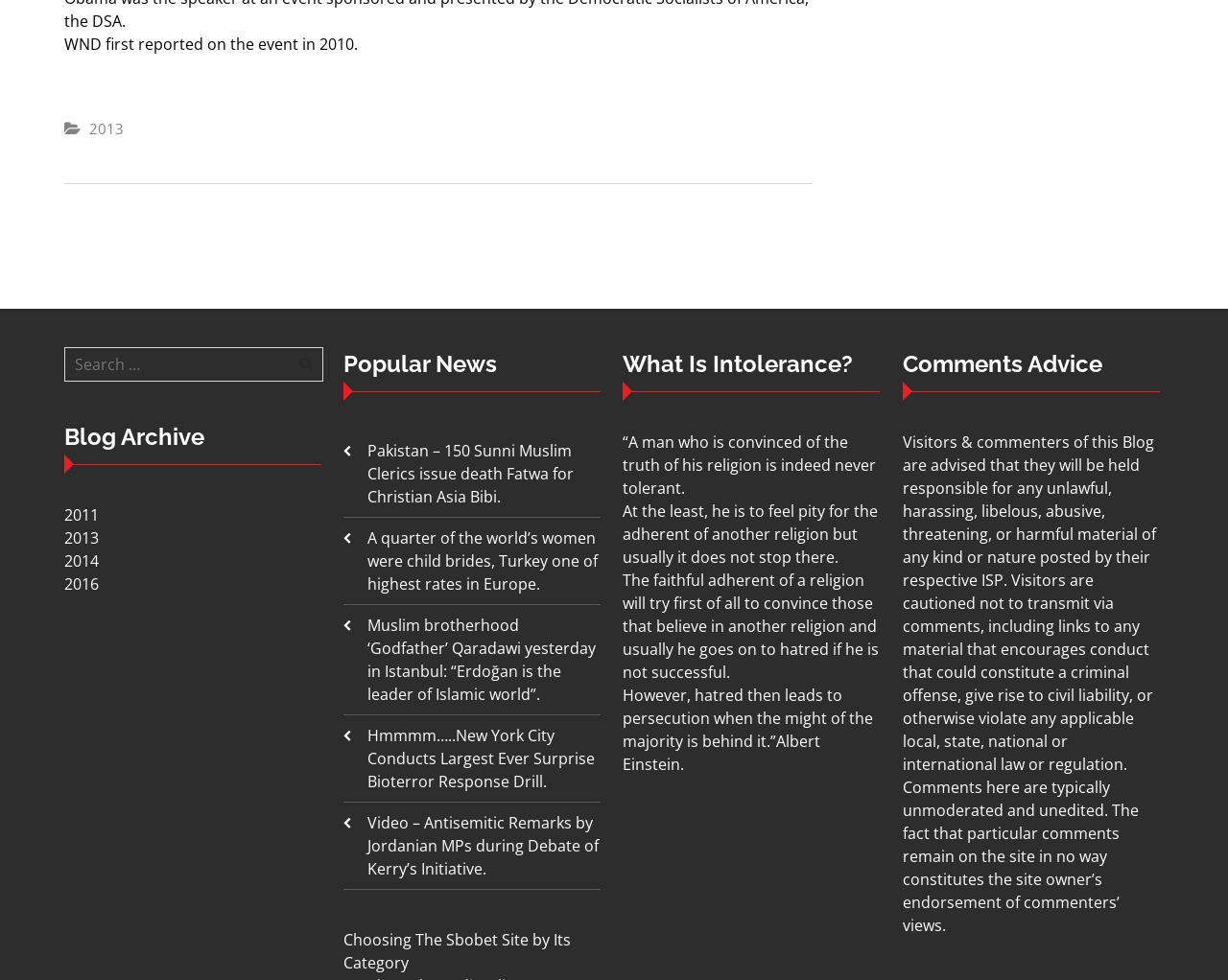Utilize the information from the image to answer the question in detail:
What is the topic of the blog archive?

I determined the answer by looking at the section with the heading 'Blog Archive' and noticing that the links underneath are years, such as '2011', '2013', and so on.